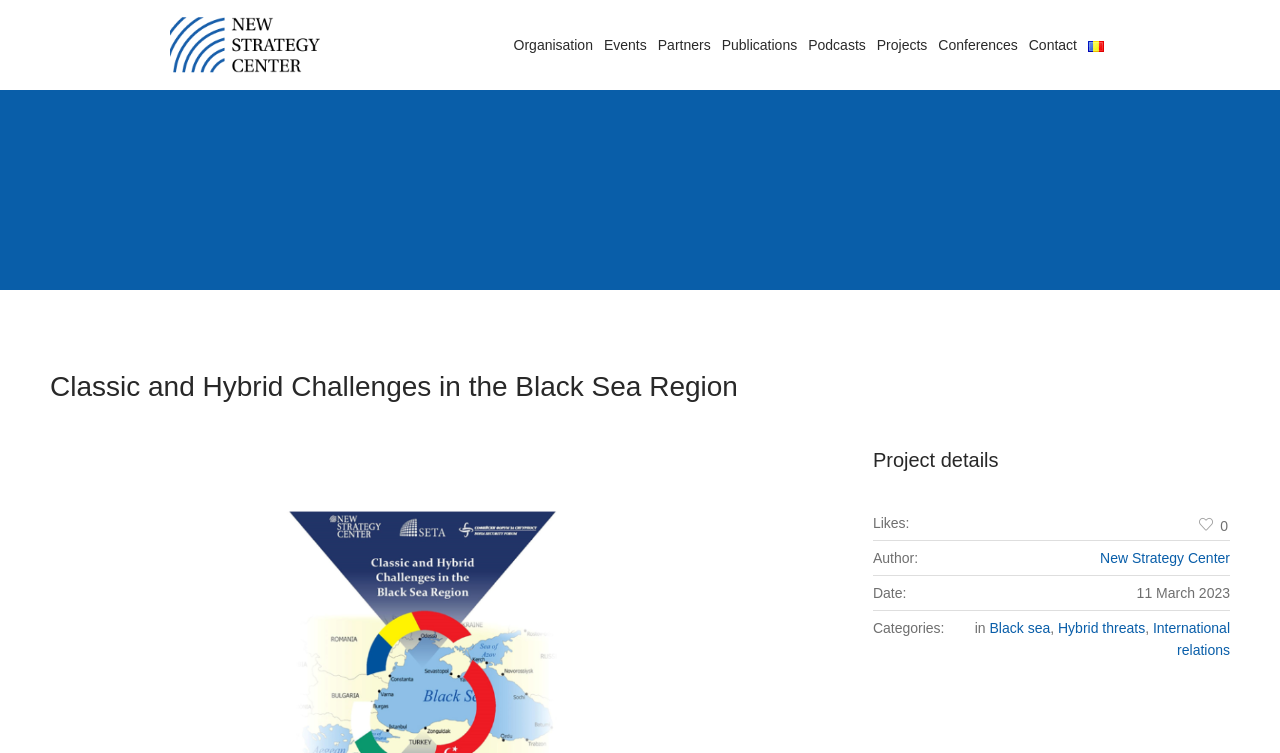How many likes does the project have?
Ensure your answer is thorough and detailed.

The number of likes can be found in the middle of the webpage, where the text 'Likes:' is followed by the number '0'.